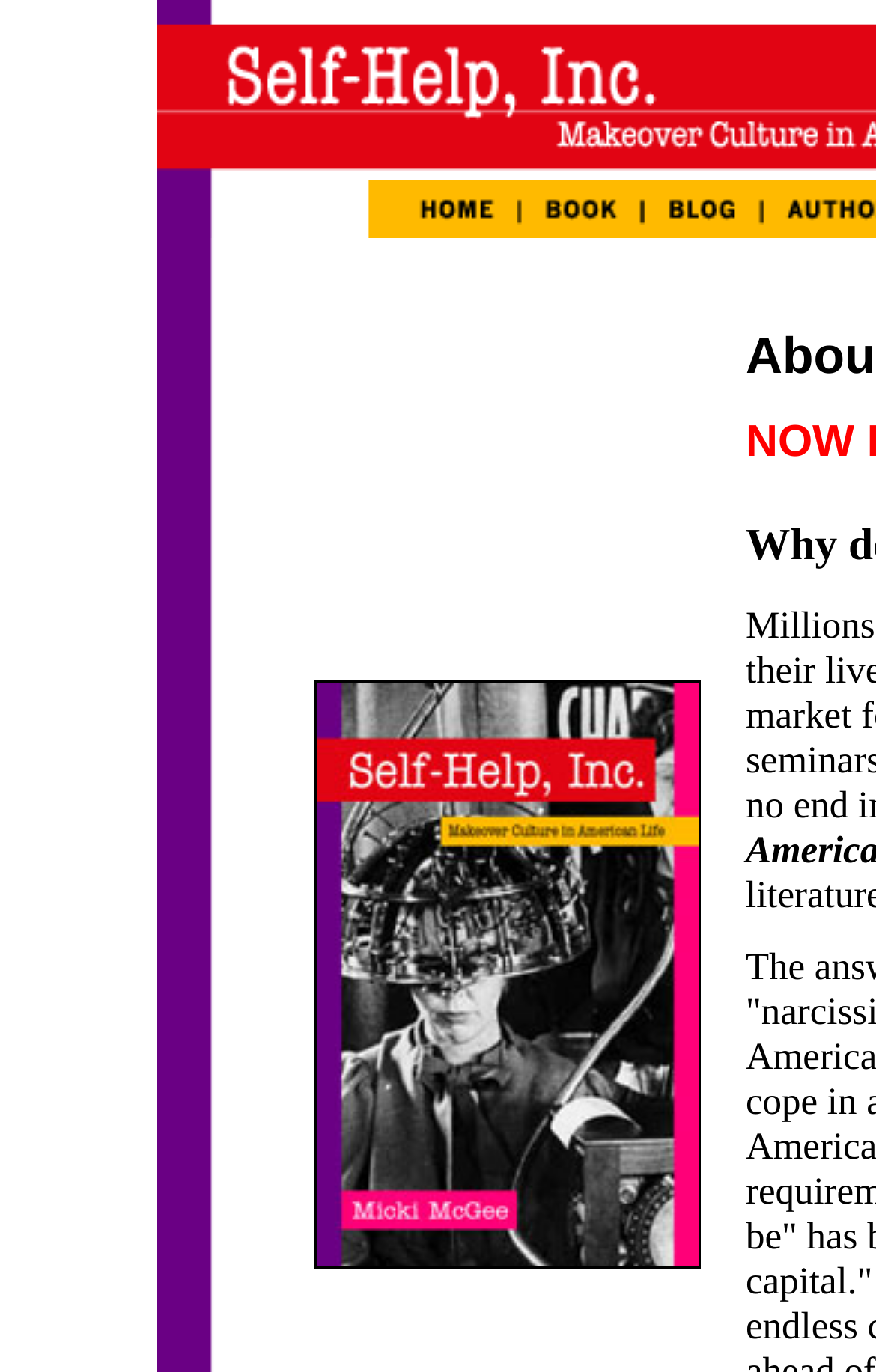What is the main heading of this webpage? Please extract and provide it.

About Self-Help, Inc.